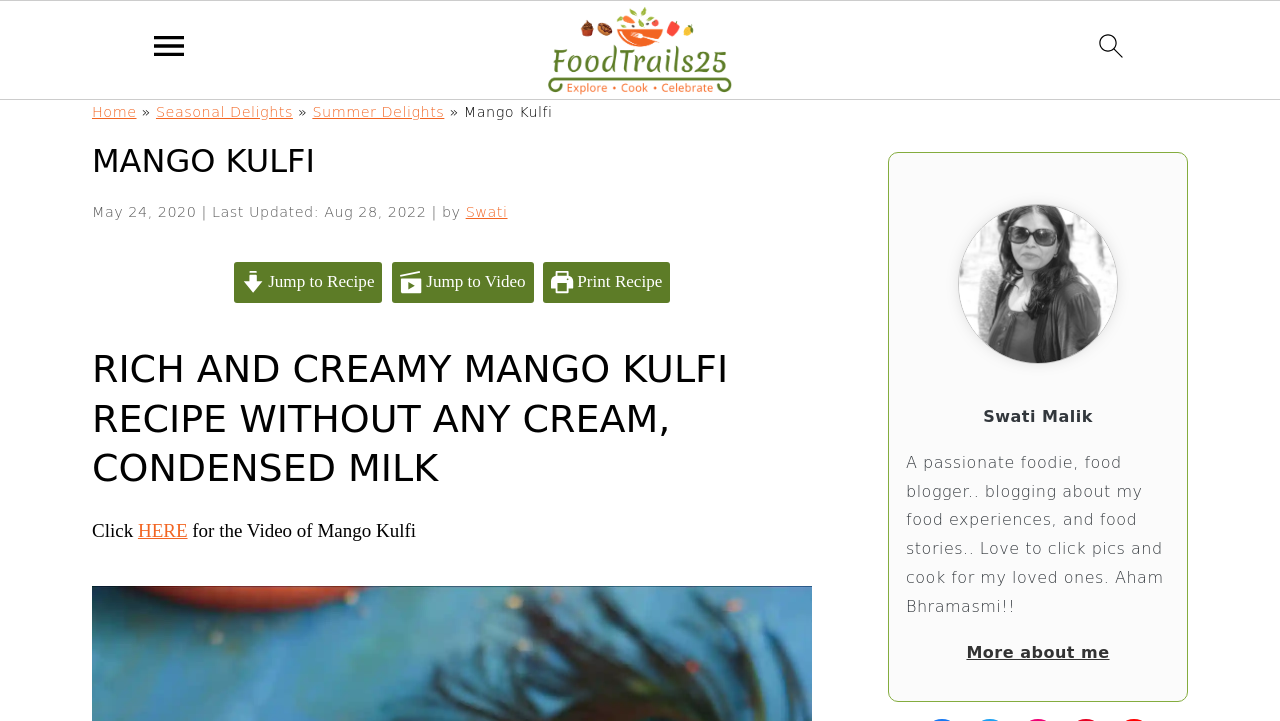Provide a single word or phrase answer to the question: 
What is the name of the author of the recipe?

Swati